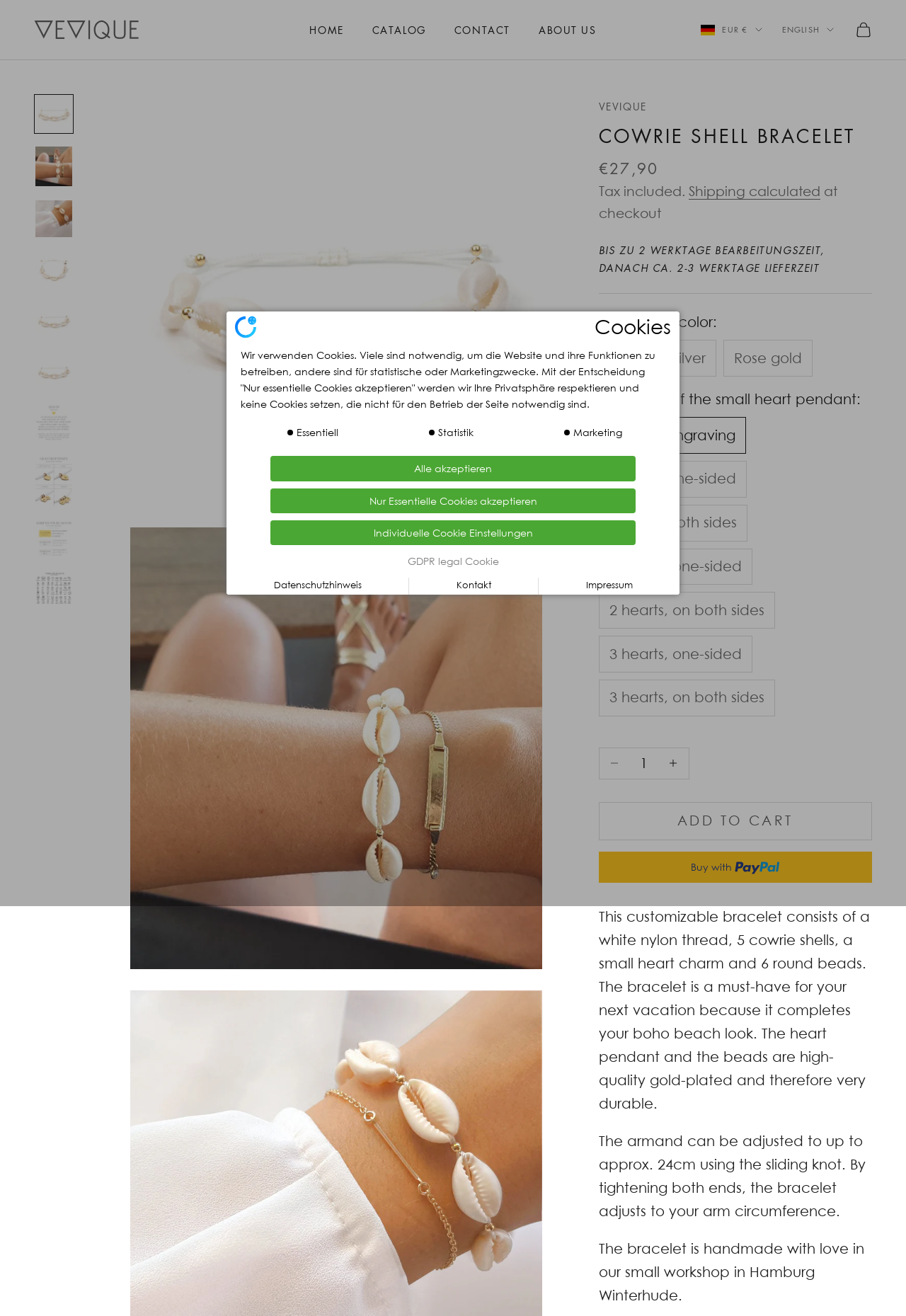Identify and generate the primary title of the webpage.

COWRIE SHELL BRACELET